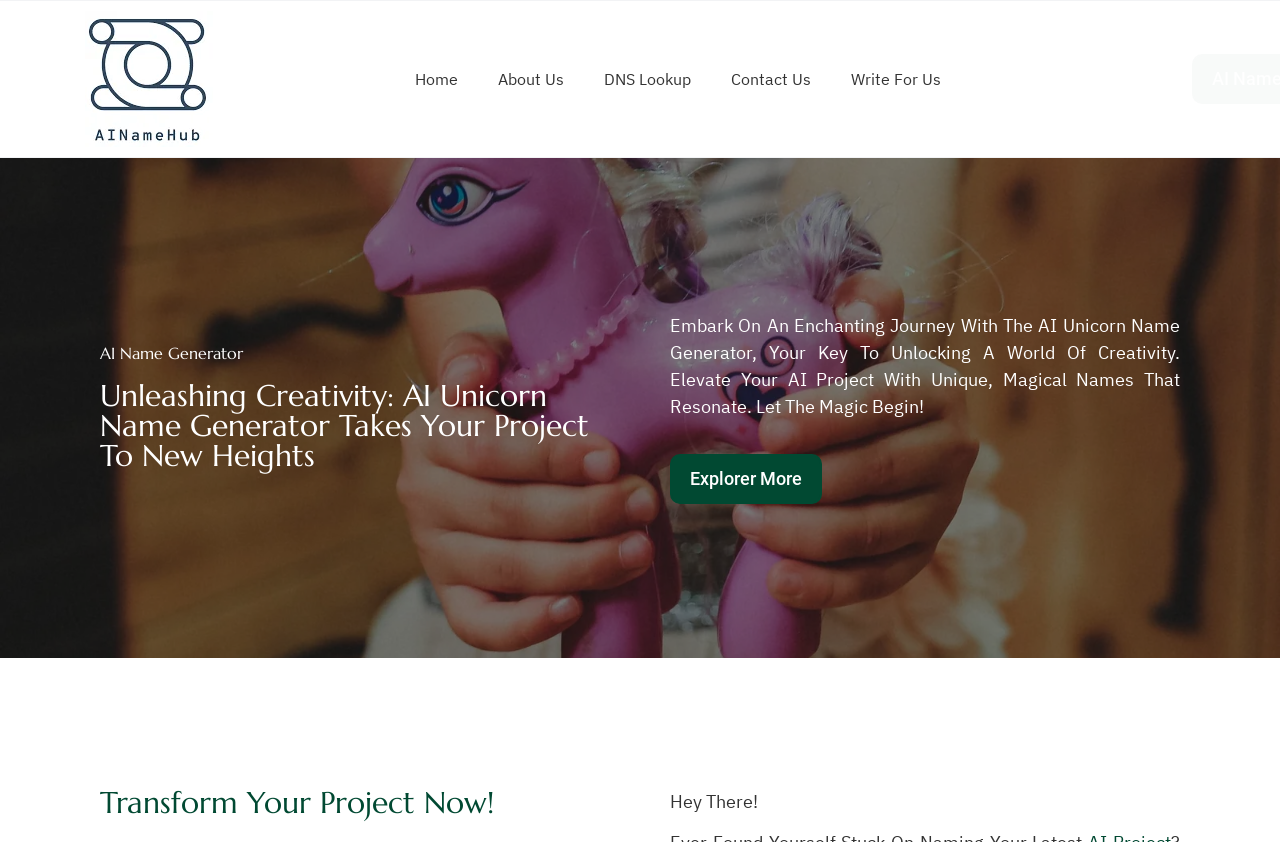Answer briefly with one word or phrase:
What is the main section of the webpage?

AI Name Generator